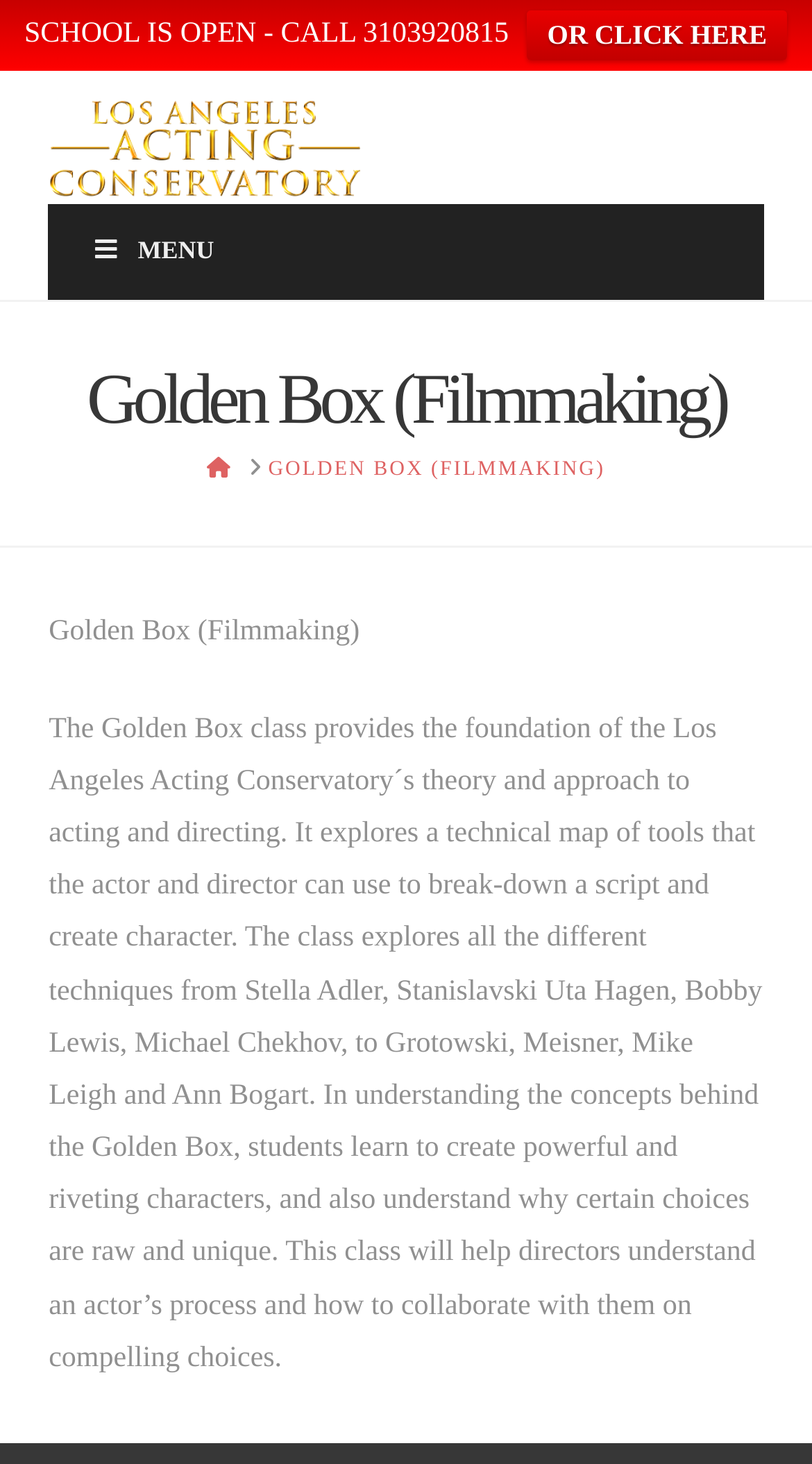Detail the features and information presented on the webpage.

The webpage is about the Golden Box acting workshop in Los Angeles, led by Michelle Danner. At the top of the page, there is a prominent notice stating "SCHOOL IS OPEN - CALL 3103920815" with a link to "OR CLICK HERE" on the right side. Below this notice, there is a link to "Los Angeles Acting Conservatory" accompanied by an image with the same name.

To the right of the image, there is a "Toggle Menu" button with the text "MENU" inside. Below this button, there is a layout table with a heading "Golden Box (Filmmaking)" and a breadcrumb navigation section with links to "HOME" and "GOLDEN BOX (FILMMAKING)".

The main content of the page is an article that provides a detailed description of the Golden Box class, which is the foundation of the Los Angeles Acting Conservatory's theory and approach to acting and directing. The text explains that the class explores various techniques from renowned acting coaches and helps students create powerful characters and understand the collaboration process between actors and directors.